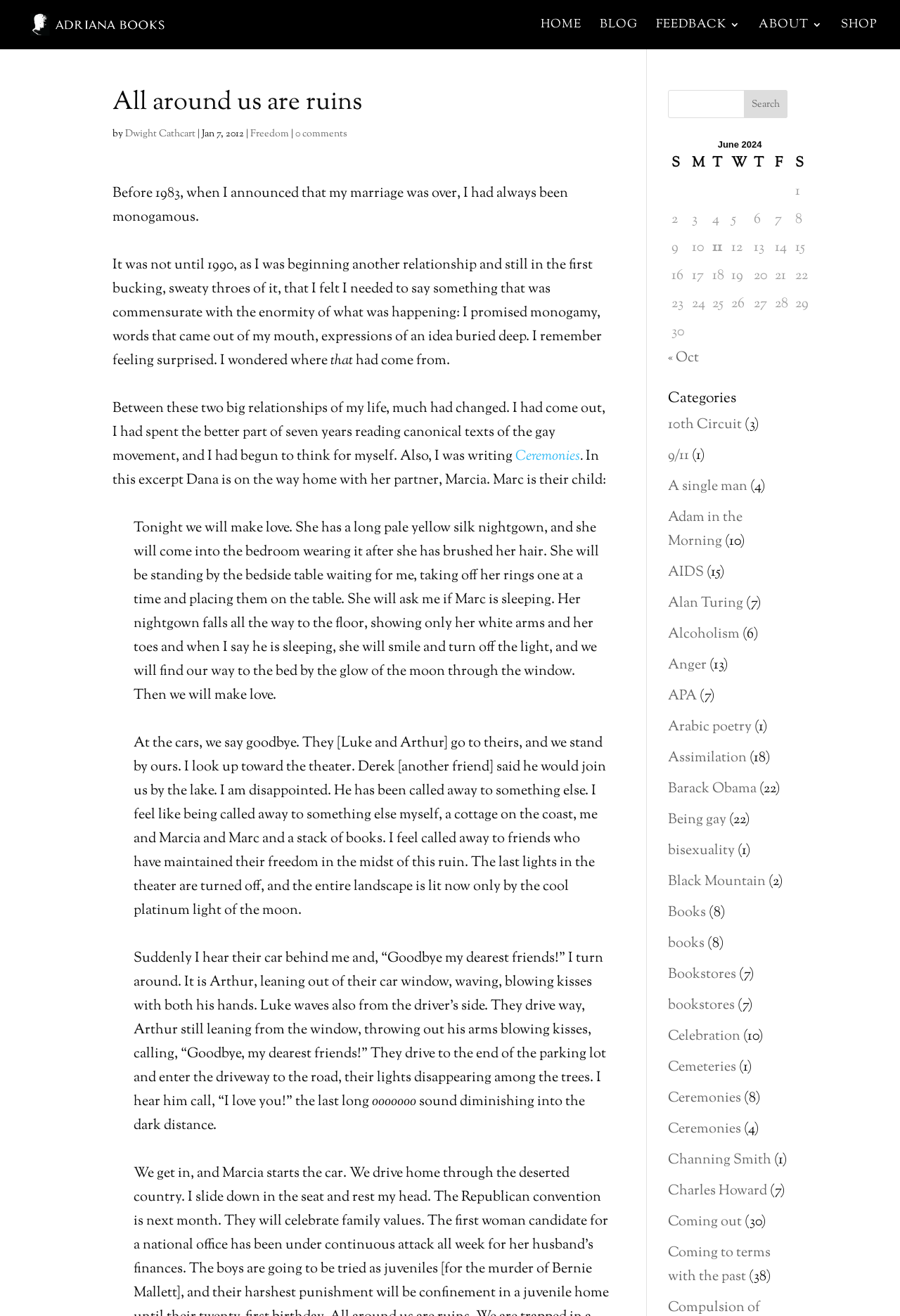What is the name of the partner mentioned in the blog post?
Based on the visual content, answer with a single word or a brief phrase.

Marcia